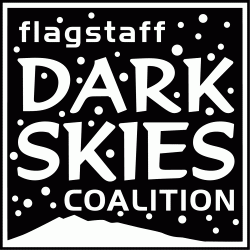Using the elements shown in the image, answer the question comprehensively: What is written in a more understated style?

The words 'FLAGSTAFF' and 'DARK SKIES' are displayed in a large, eye-catching font, while 'COALITION' appears below in a more understated style, which suggests that 'COALITION' is written in a more subtle manner.